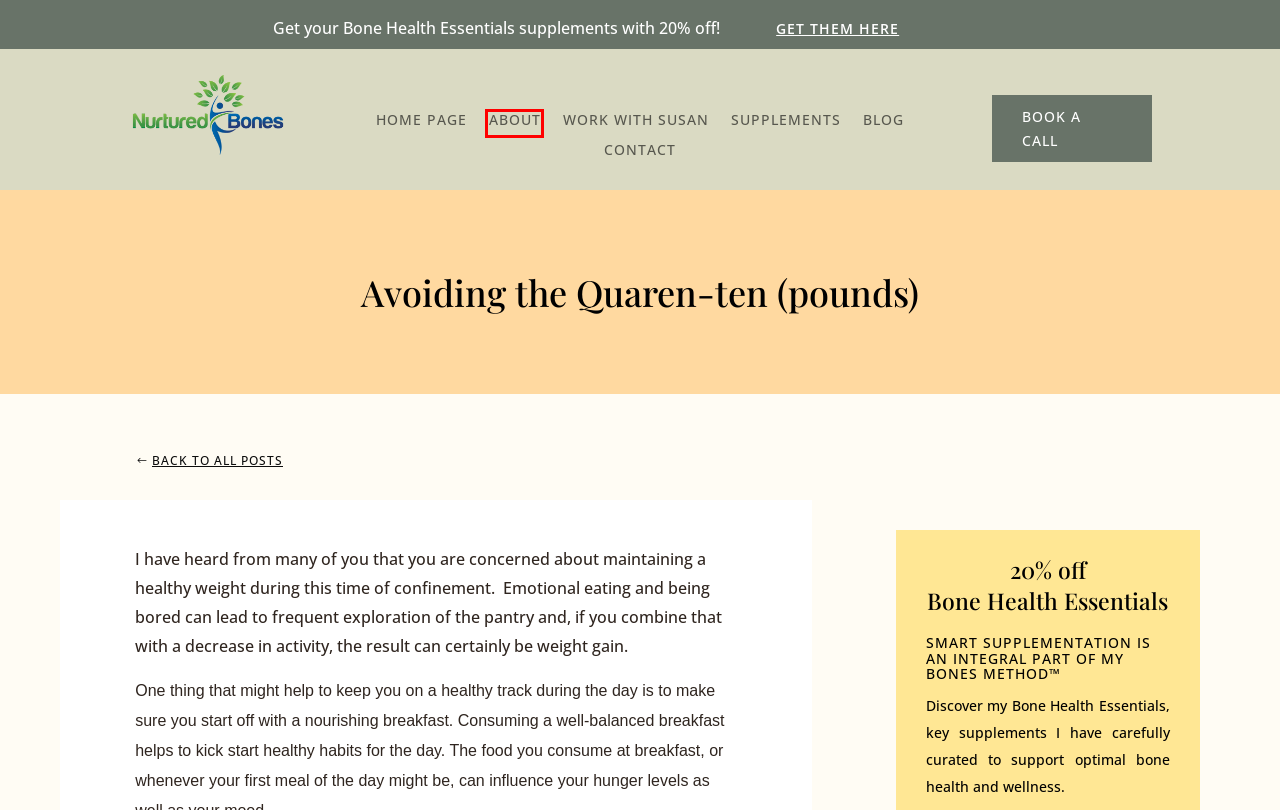Assess the screenshot of a webpage with a red bounding box and determine which webpage description most accurately matches the new page after clicking the element within the red box. Here are the options:
A. Contact - Nurtured Bones
B. Blog - Nurtured Bones
C. About - Nurtured Bones
D. Uncategorized Archives - Nurtured Bones
E. Nurturing your Body, Mind, Soul and Bones - Nurtured Bones
F. Work with Susan - Nurtured Bones
G. Home page - Nurtured Bones
H. Sleep & stress reduction Archives - Nurtured Bones

C